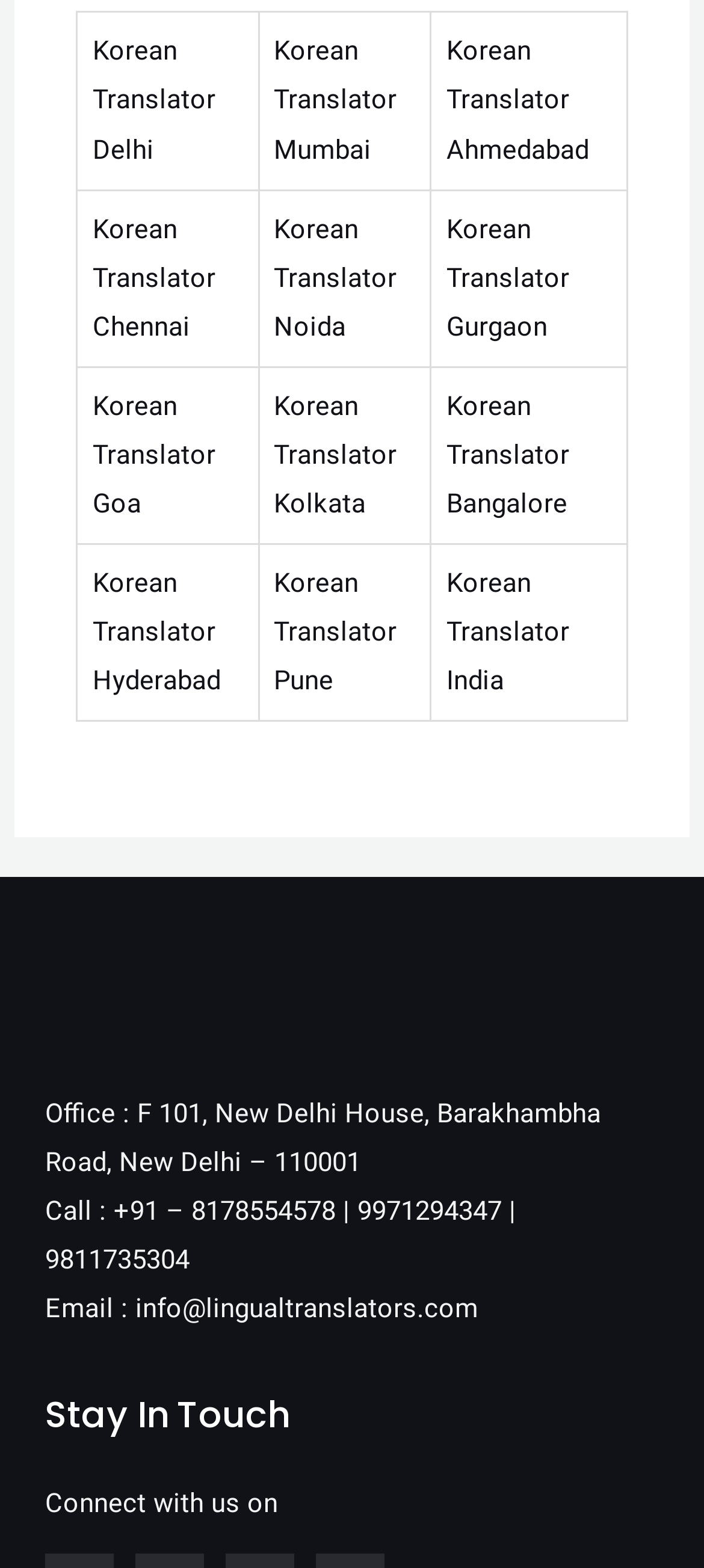Determine the bounding box coordinates for the element that should be clicked to follow this instruction: "Browse Revamp, Reimagine, Renew: Home Remodeling Marvels". The coordinates should be given as four float numbers between 0 and 1, in the format [left, top, right, bottom].

None